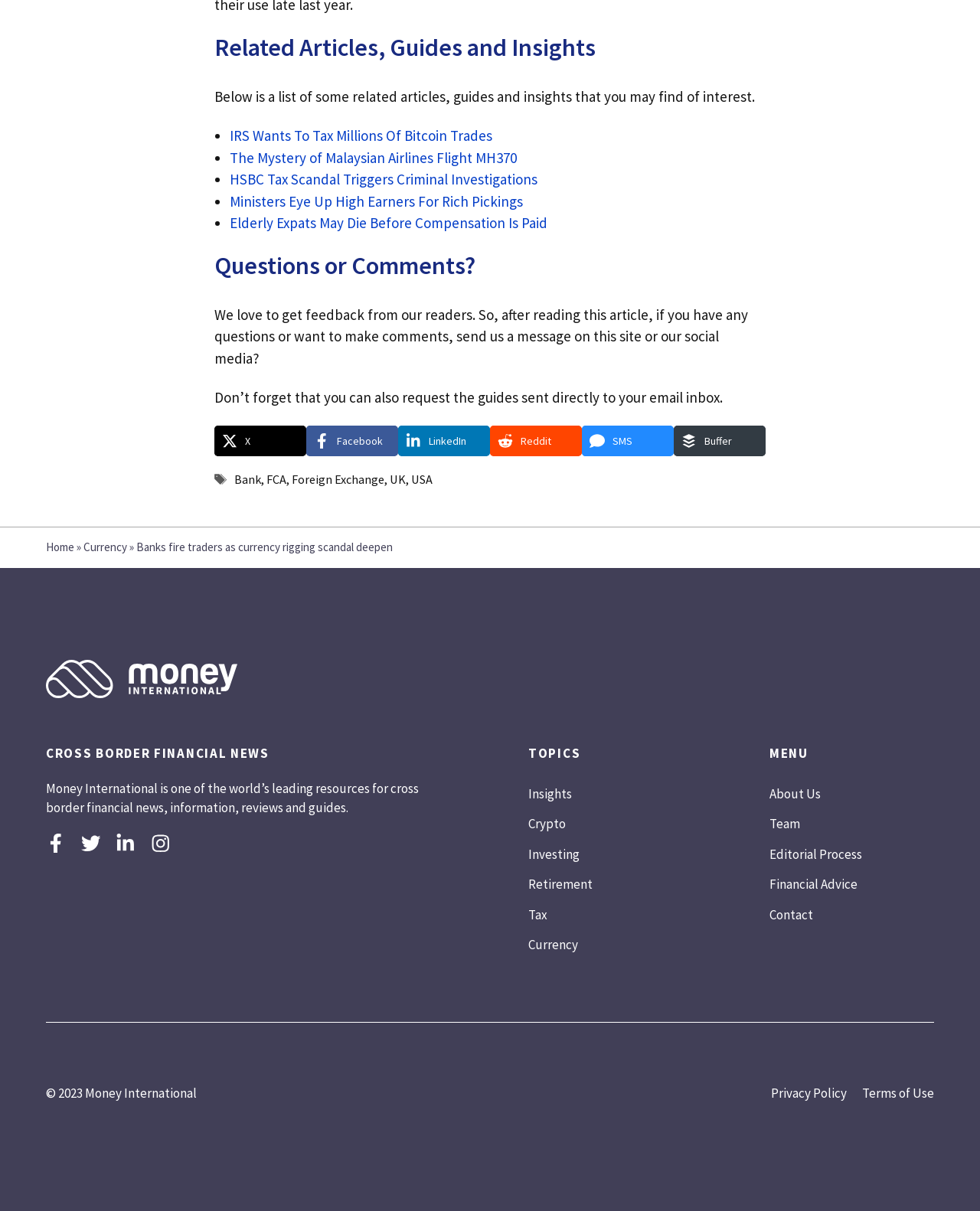Please specify the bounding box coordinates of the region to click in order to perform the following instruction: "Click on 'Insights'".

[0.539, 0.645, 0.588, 0.667]